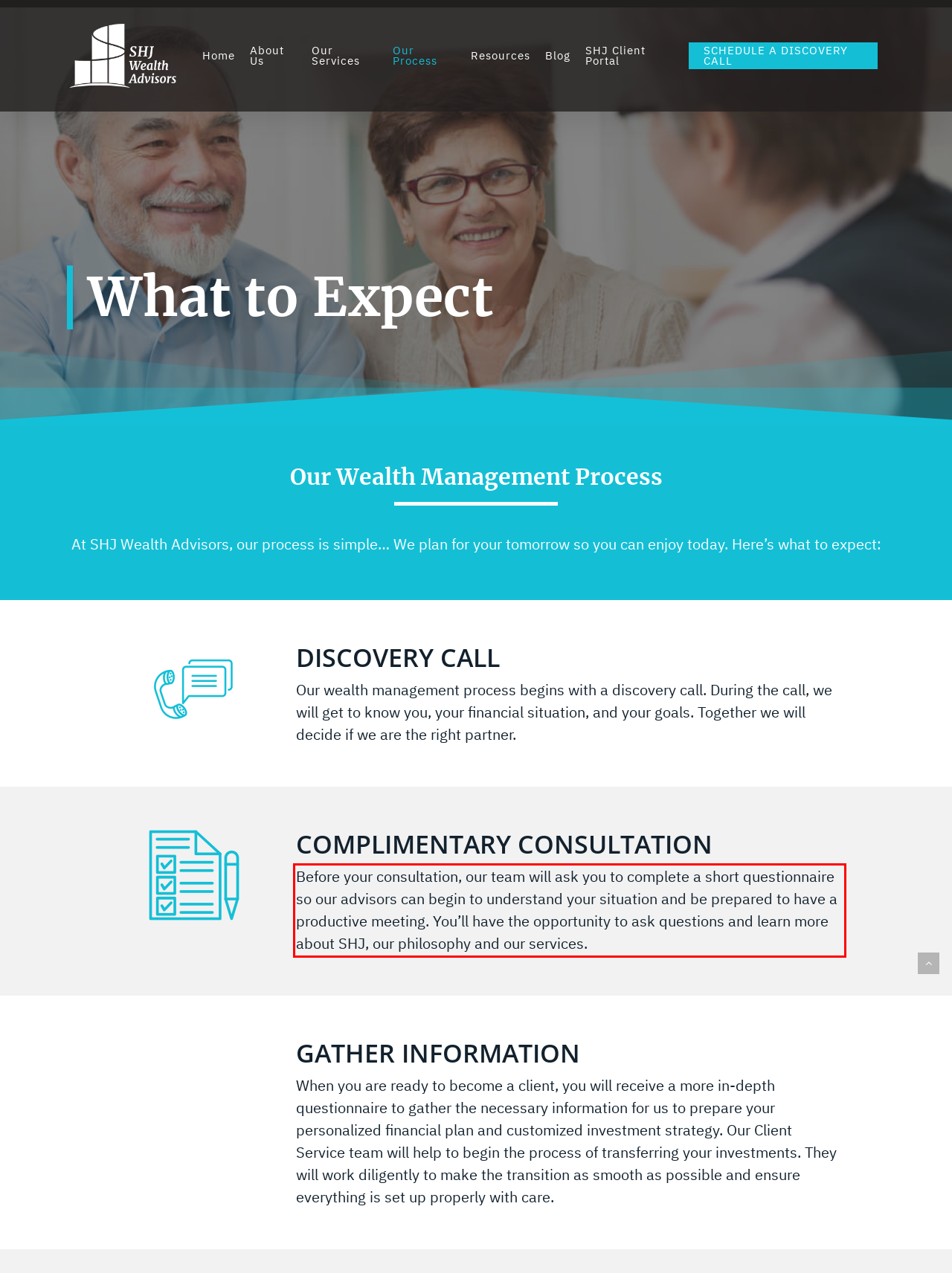Please perform OCR on the UI element surrounded by the red bounding box in the given webpage screenshot and extract its text content.

Before your consultation, our team will ask you to complete a short questionnaire so our advisors can begin to understand your situation and be prepared to have a productive meeting. You’ll have the opportunity to ask questions and learn more about SHJ, our philosophy and our services.